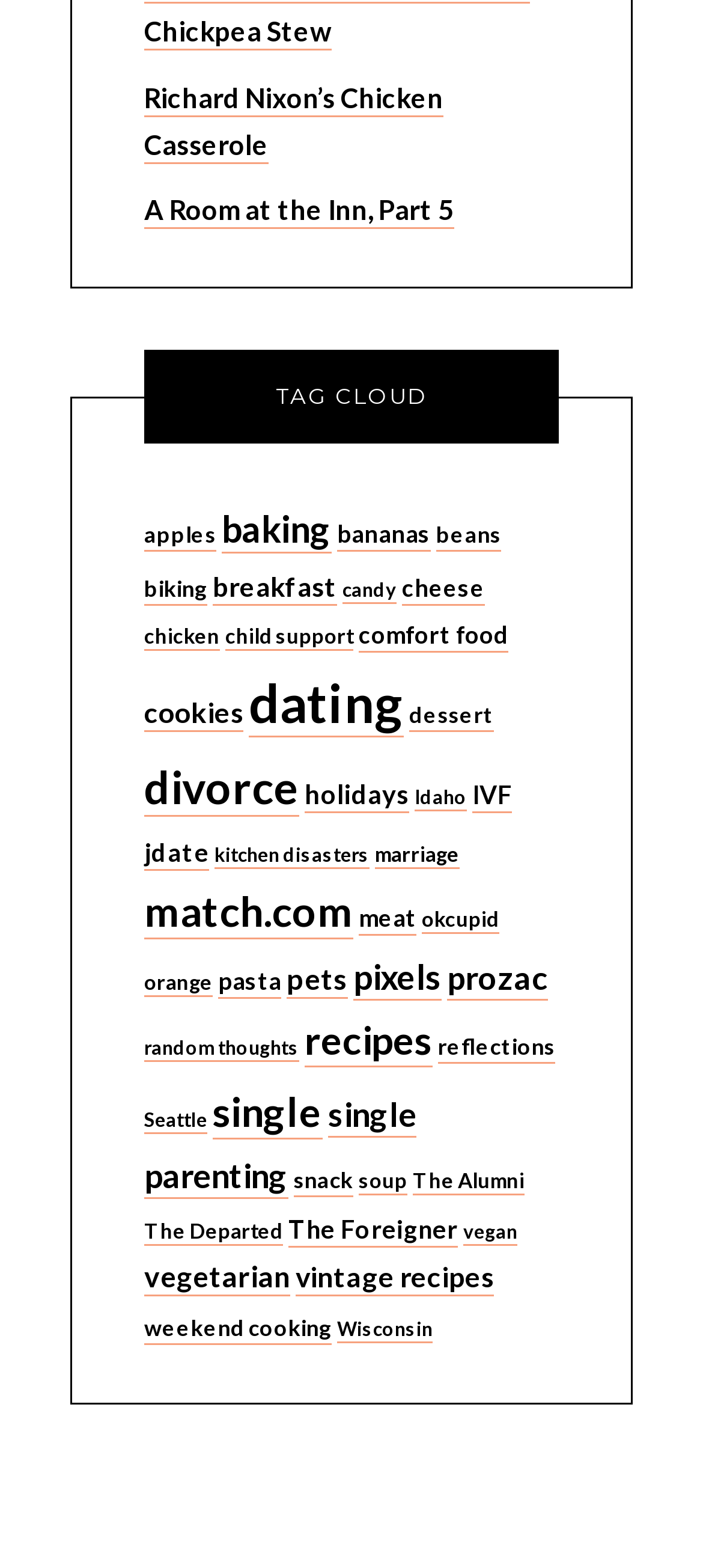Please determine the bounding box coordinates of the element's region to click in order to carry out the following instruction: "Browse the 'recipes' section with 33 items". The coordinates should be four float numbers between 0 and 1, i.e., [left, top, right, bottom].

[0.433, 0.648, 0.615, 0.68]